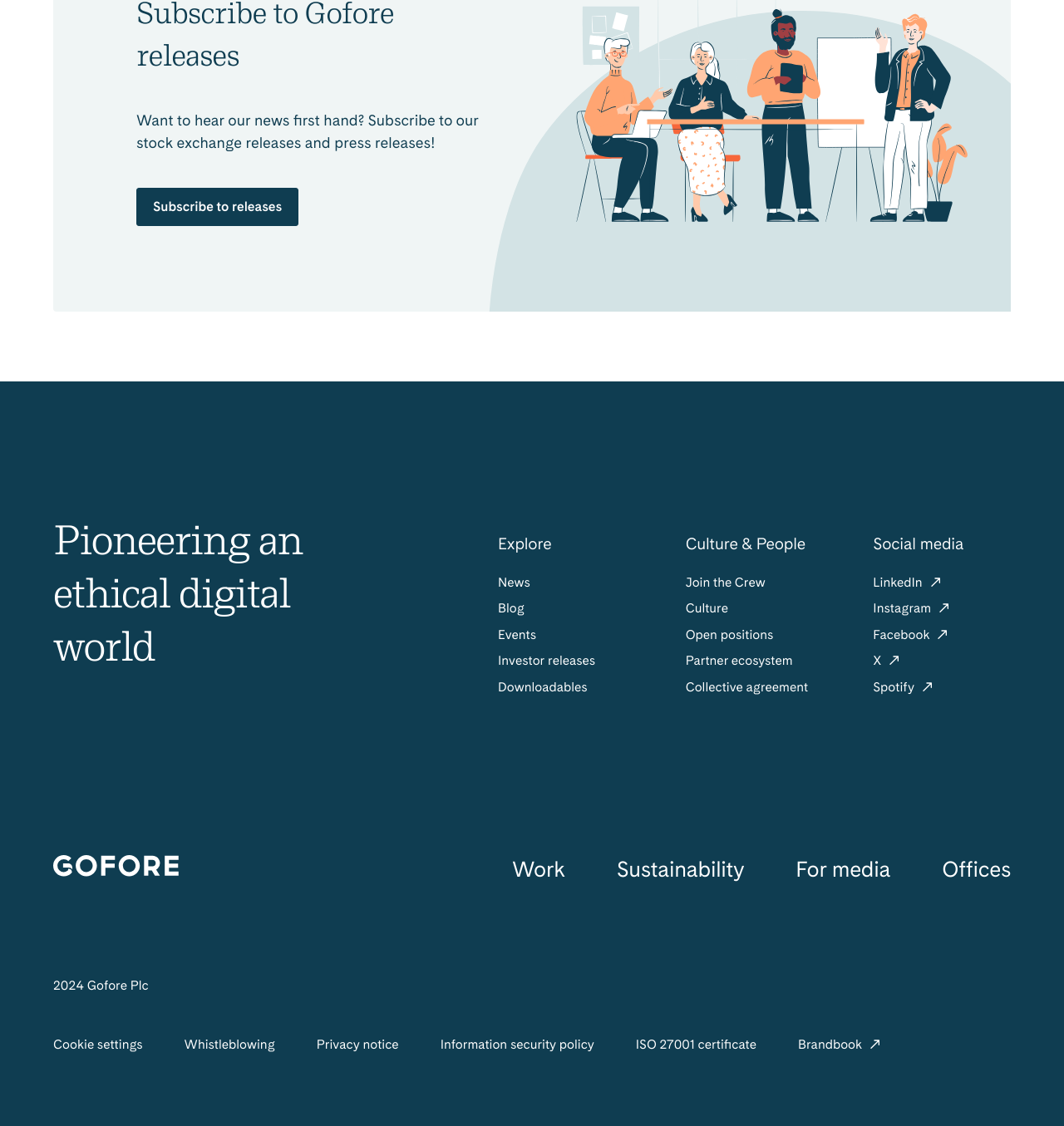Give a concise answer using one word or a phrase to the following question:
Where can I find the link to subscribe to releases?

Below the image